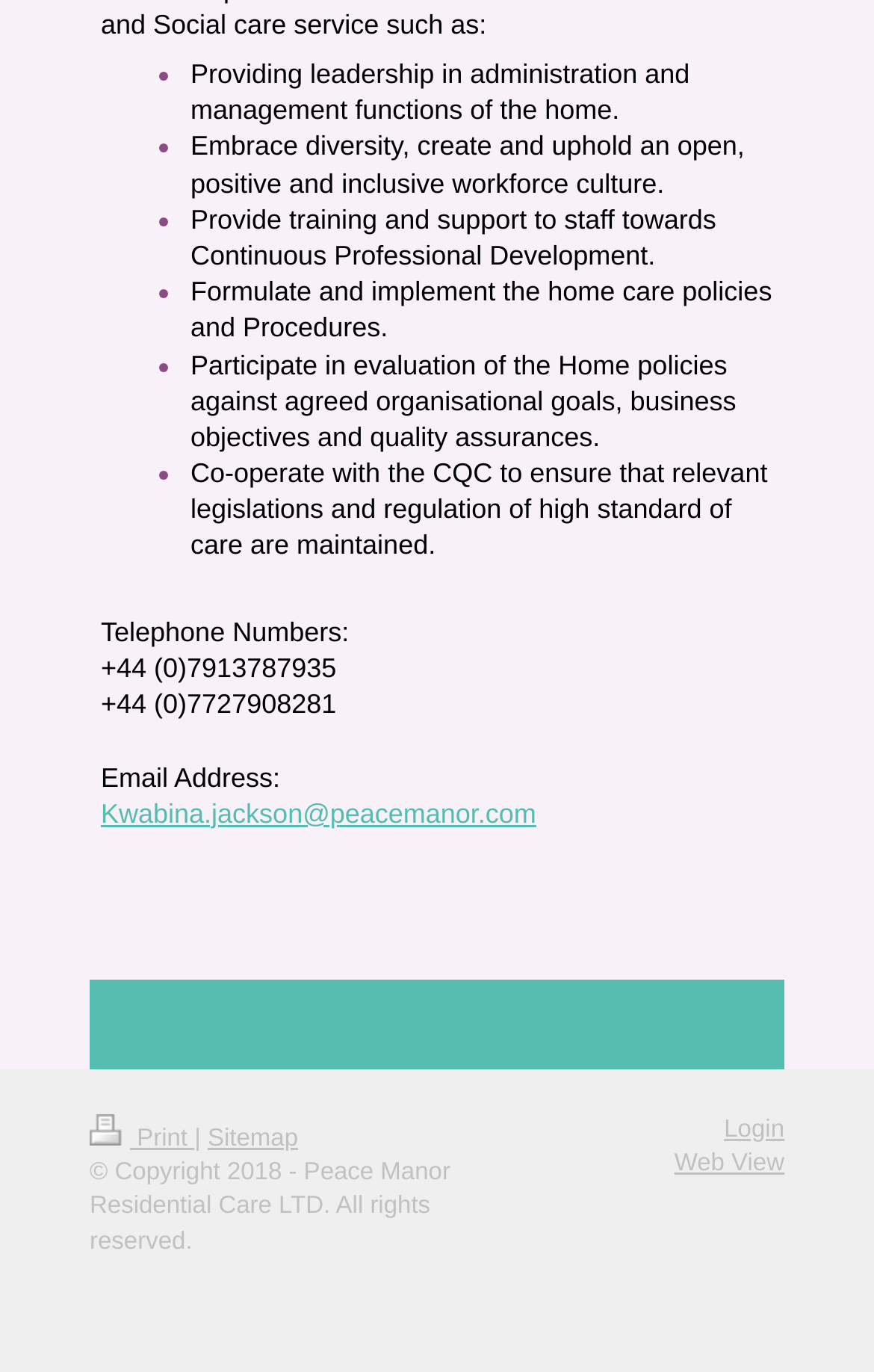How many telephone numbers are provided?
Look at the image and provide a detailed response to the question.

The webpage provides two telephone numbers, +44 (0)7913787935 and +44 (0)7727908281, under the 'Telephone Numbers:' section.